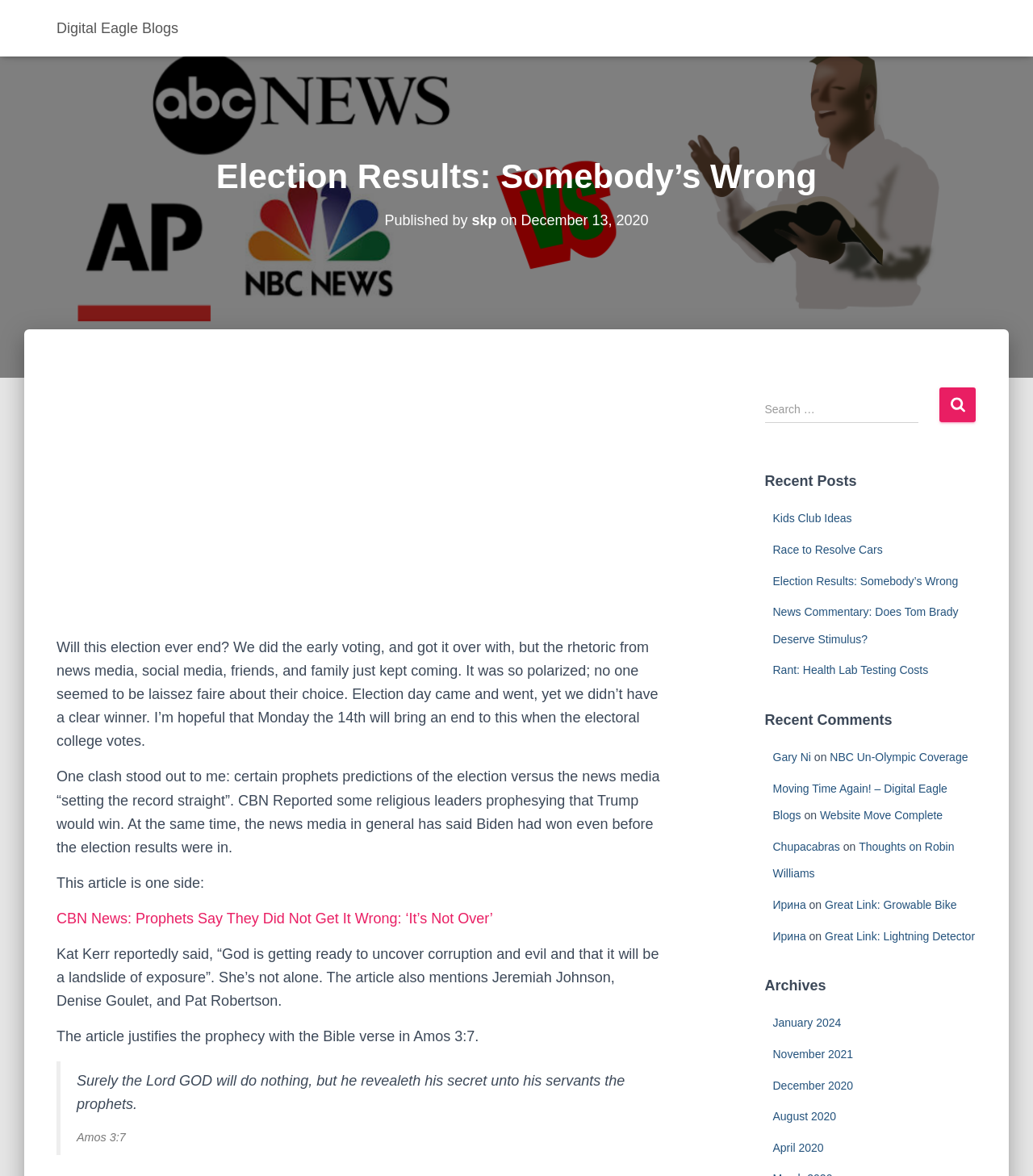Provide a short answer using a single word or phrase for the following question: 
What is the author of the article?

skp